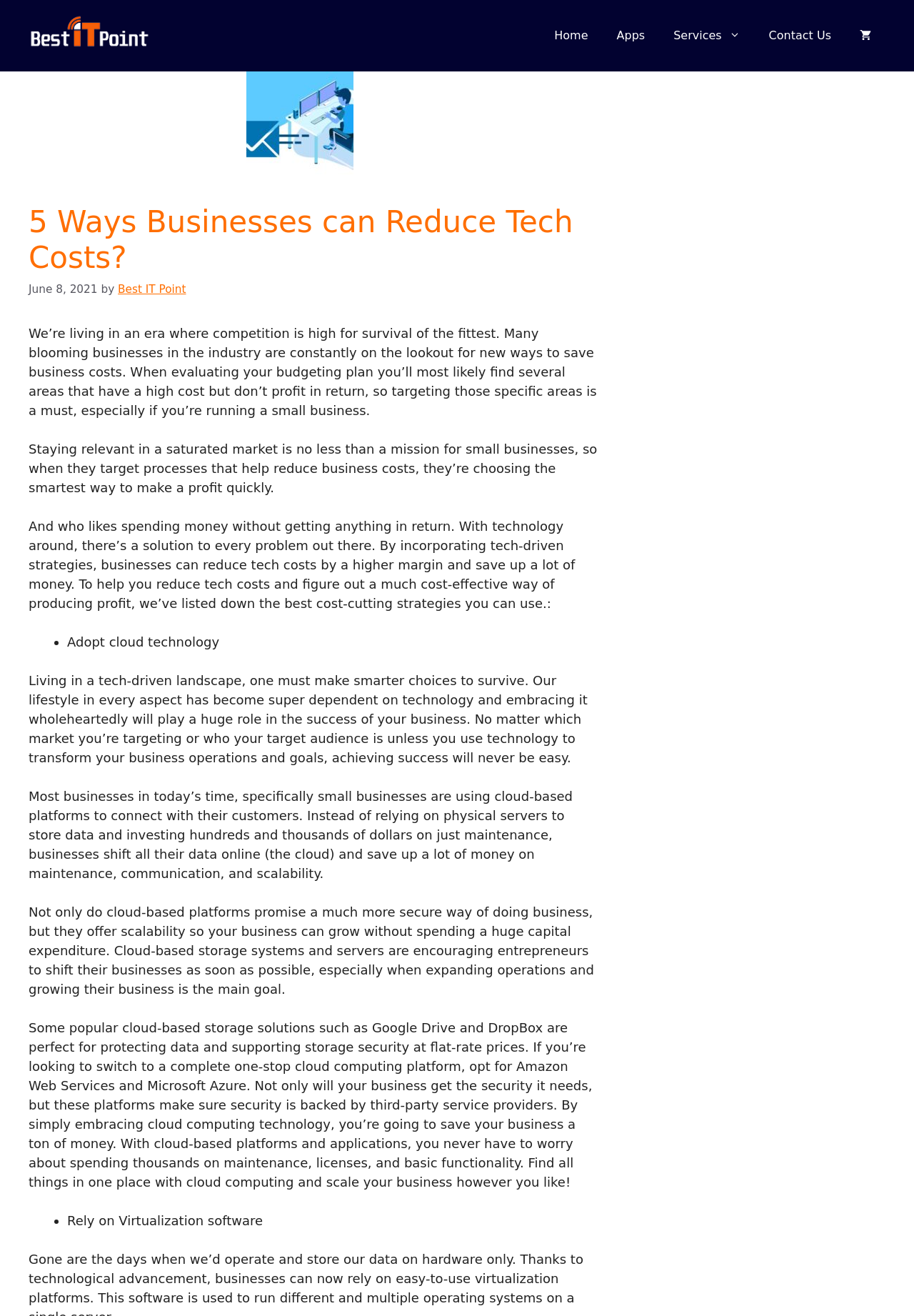Summarize the webpage in an elaborate manner.

The webpage is about reducing tech costs for businesses, with a focus on five ways to achieve this goal. At the top, there is a banner with the site's name, "Best IT Point", accompanied by an image of the same name. Below the banner, there is a navigation menu with links to "Home", "Apps", "Services", "Contact Us", and "View your shopping cart".

The main content of the page is divided into sections, with a heading "5 Ways Businesses can Reduce Tech Costs?" at the top. Below the heading, there is a brief introduction to the importance of reducing business costs, especially for small businesses. The introduction is followed by a paragraph of text that explains the need for businesses to target areas with high costs but low returns.

The first suggested way to reduce tech costs is to adopt cloud technology. This section is marked with a bullet point and is accompanied by a few paragraphs of text that explain the benefits of cloud-based platforms, including cost savings, scalability, and security. The text also mentions popular cloud-based storage solutions such as Google Drive and DropBox, as well as complete cloud computing platforms like Amazon Web Services and Microsoft Azure.

Below the section on cloud technology, there is another bullet point marking the start of the second suggested way to reduce tech costs, which is to rely on virtualization software.